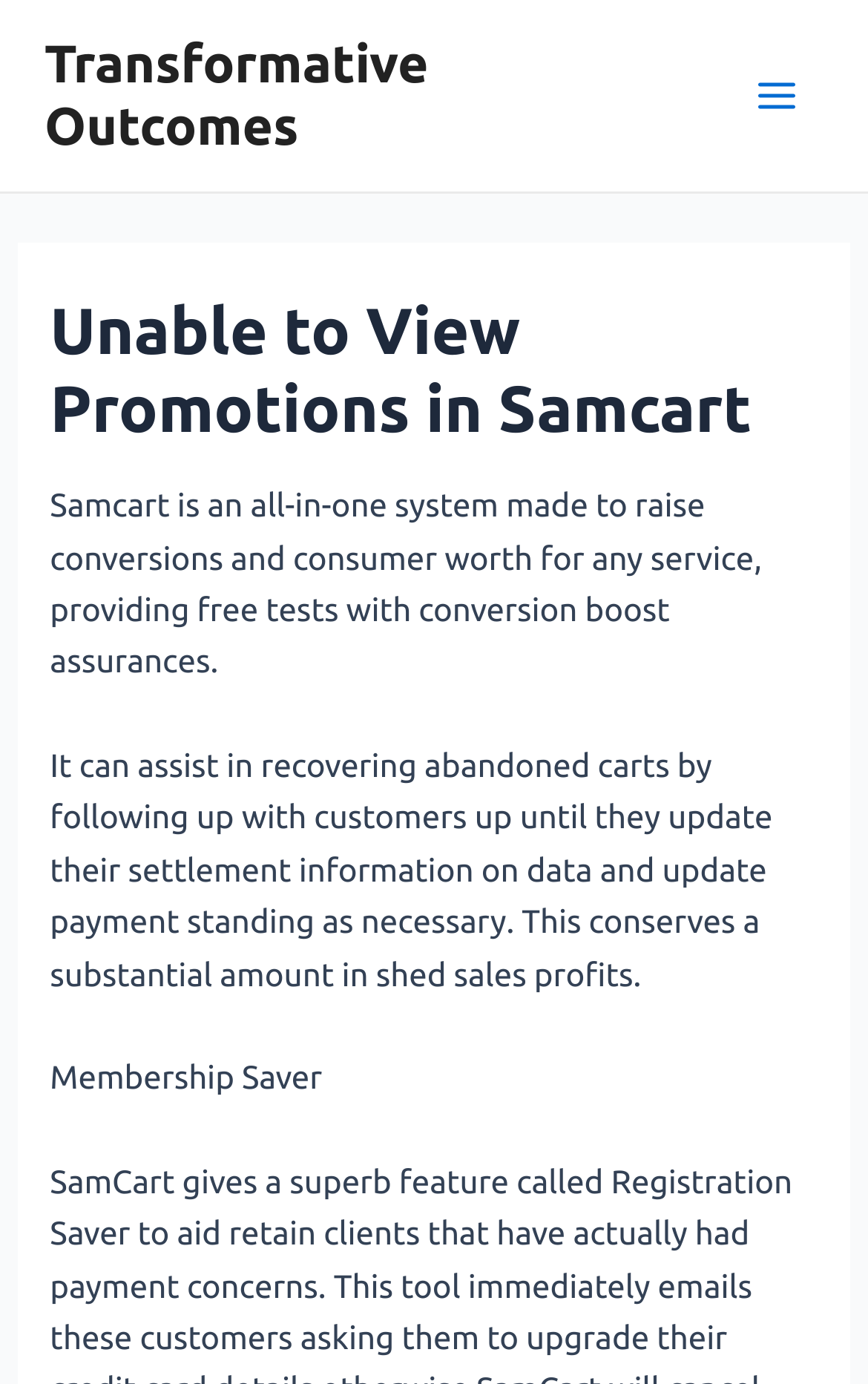What is the theme of the webpage?
Using the information presented in the image, please offer a detailed response to the question.

The webpage is focused on troubleshooting issues related to viewing promotions within Samcart, as indicated by the root element's text and the overall content of the webpage.